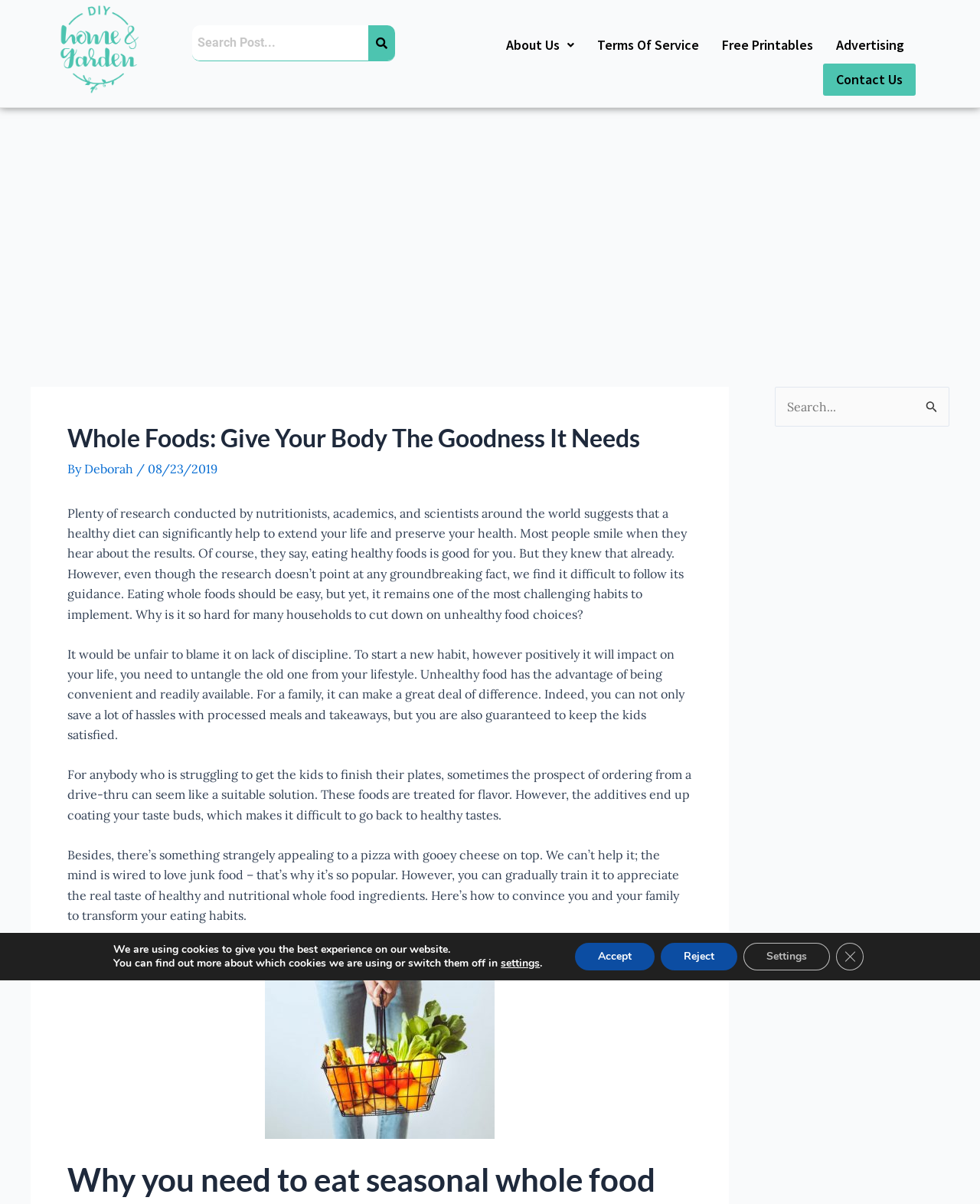Is there a search function on the webpage?
Please answer the question with a detailed response using the information from the screenshot.

There are two search functions on the webpage, one located at the top right corner and another at the bottom right corner, both of which allow users to search for specific content on the webpage.